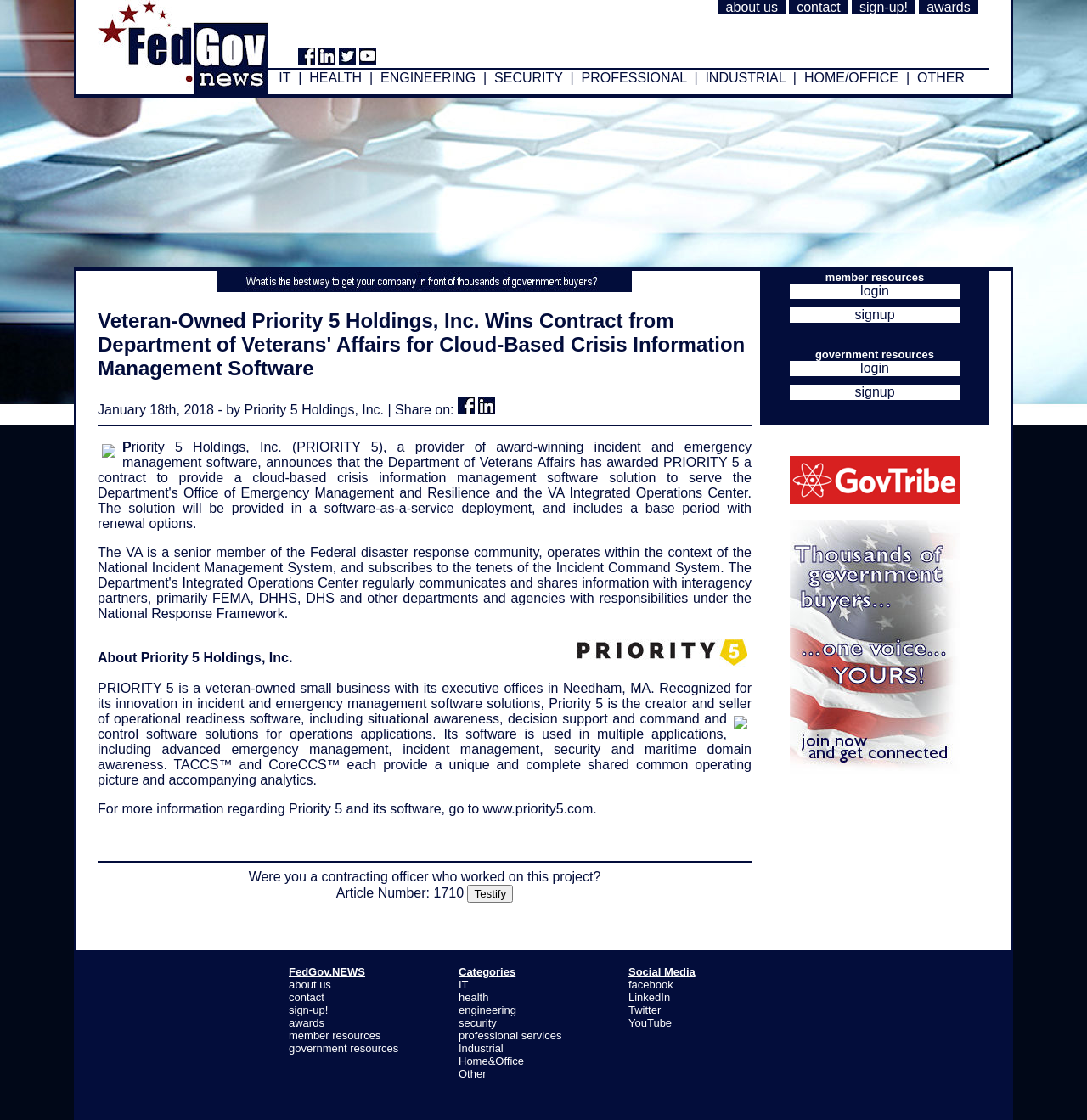Please analyze the image and provide a thorough answer to the question:
What is the name of the company that won the contract?

The answer can be found in the main content of the webpage, where it is stated that 'Veteran-Owned Priority 5 Holdings, Inc. Wins Contract from Department of Veterans' Affairs for Cloud-Based Crisis Information Management Software'.